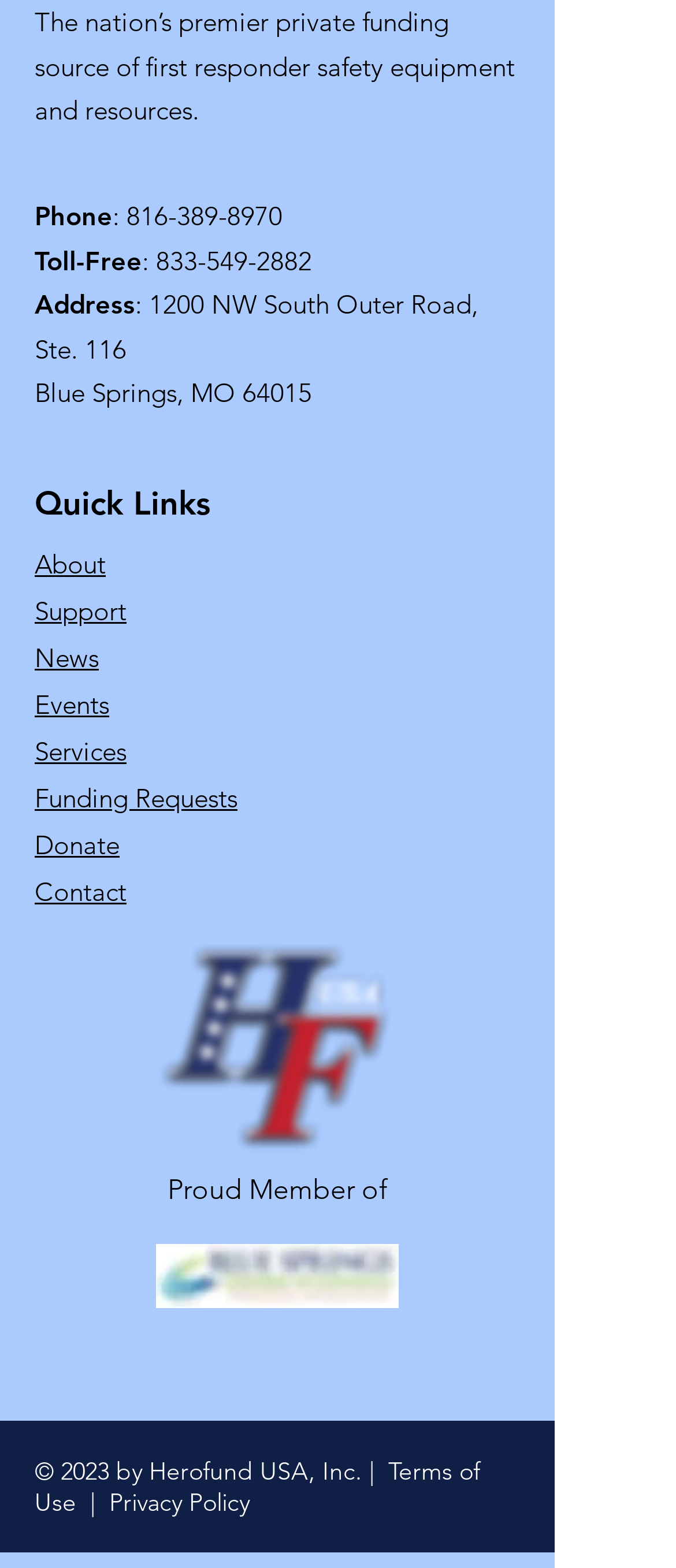Please answer the following question using a single word or phrase: 
What is the copyright year?

2023